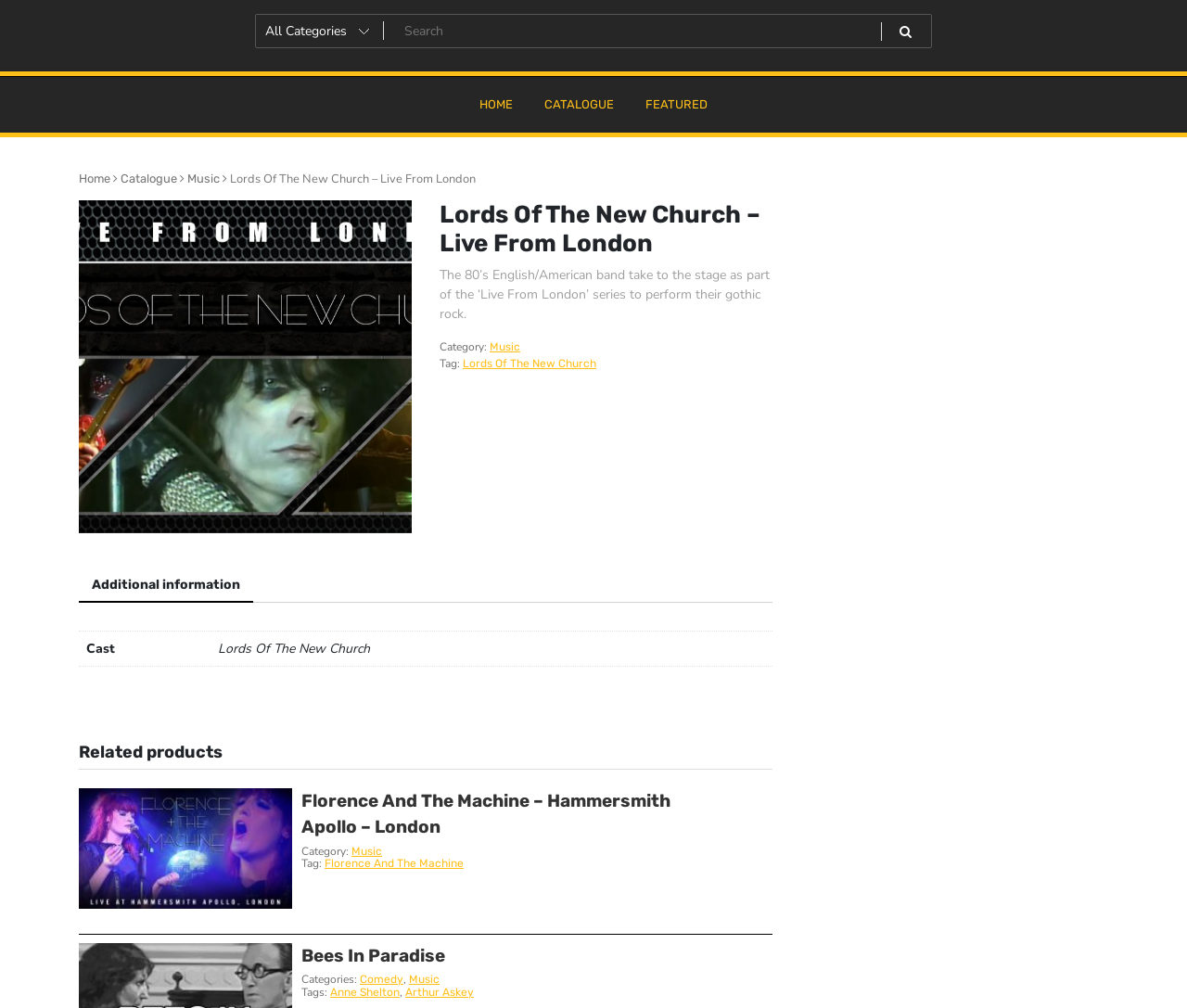Please find and report the bounding box coordinates of the element to click in order to perform the following action: "Search for something". The coordinates should be expressed as four float numbers between 0 and 1, in the format [left, top, right, bottom].

[0.216, 0.015, 0.784, 0.047]